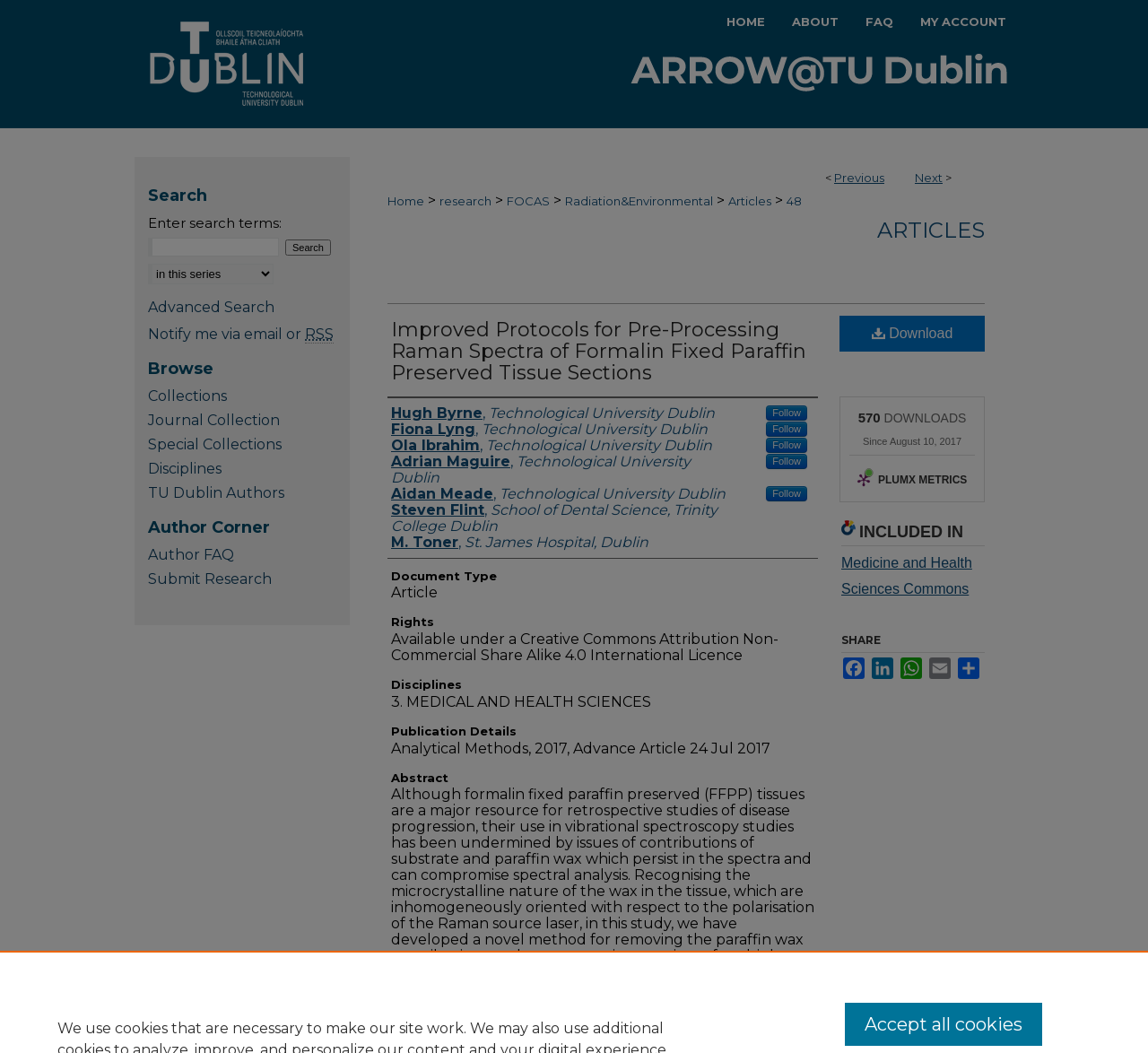How many downloads has the article had?
Using the details shown in the screenshot, provide a comprehensive answer to the question.

I found the number of downloads by looking at the section with the heading 'DOWNLOADS' which displays the number of downloads, which is 570.